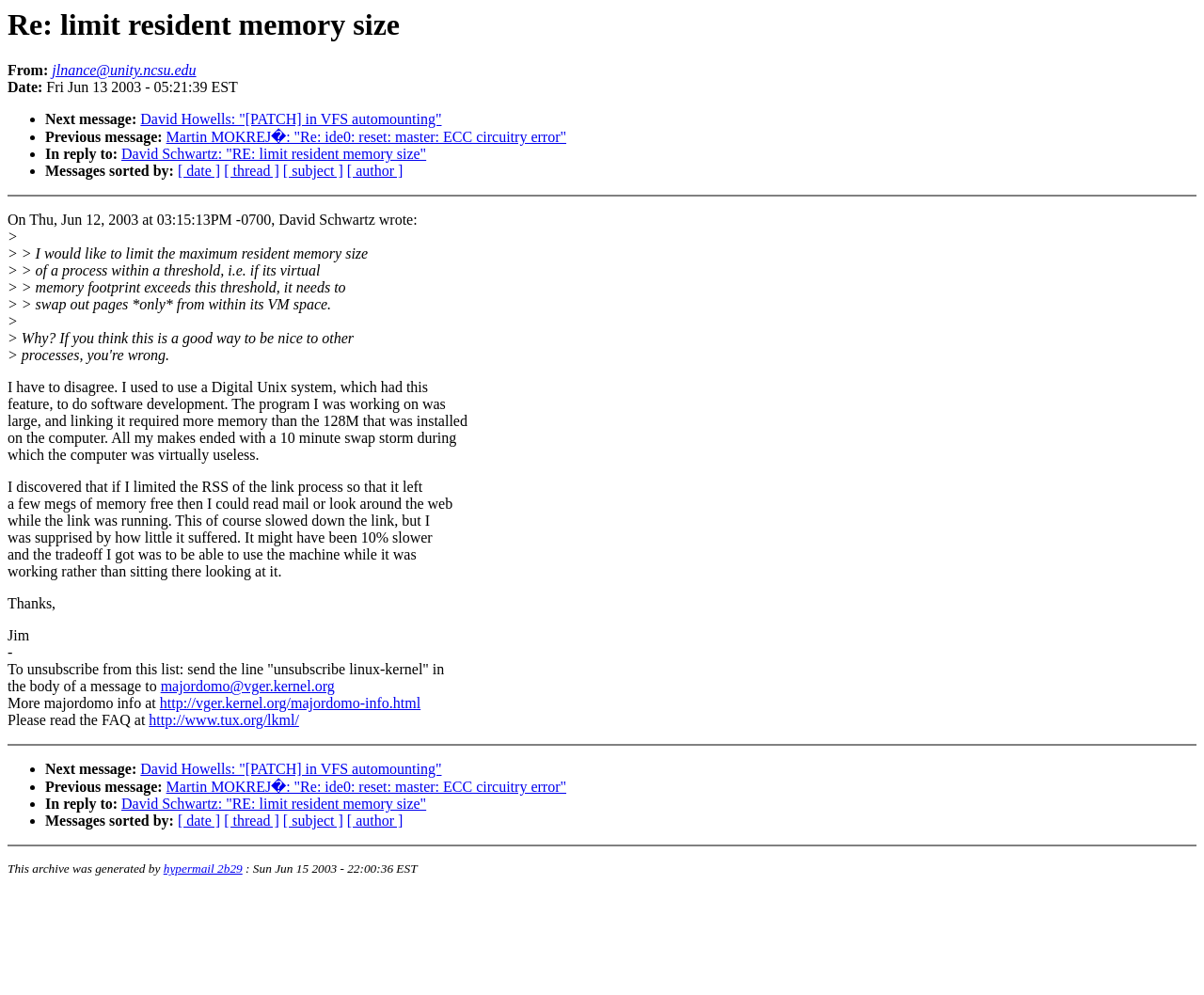Locate the bounding box of the UI element described by: "http://www.tux.org/lkml/" in the given webpage screenshot.

[0.124, 0.716, 0.248, 0.732]